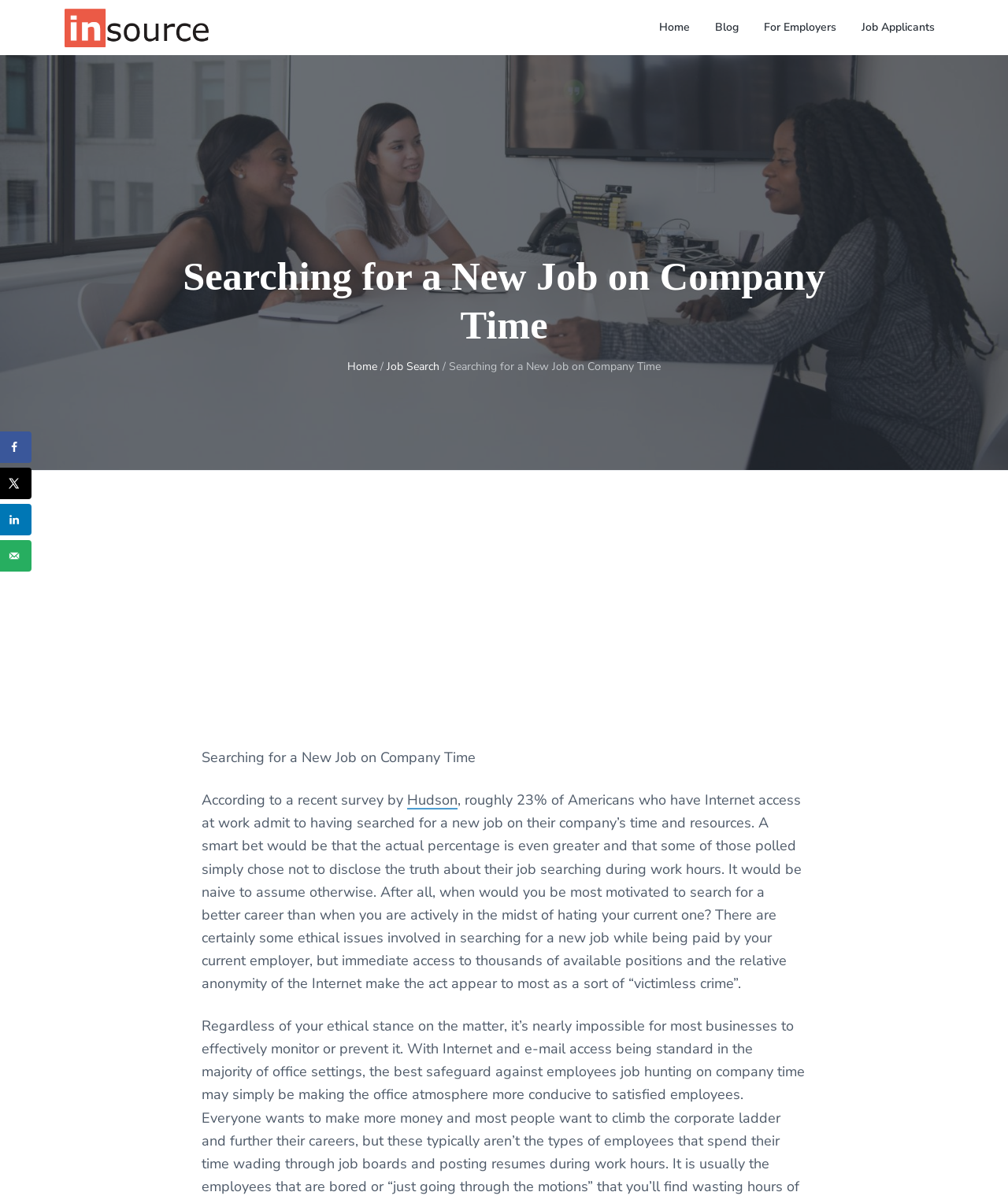Can you pinpoint the bounding box coordinates for the clickable element required for this instruction: "Share on Facebook"? The coordinates should be four float numbers between 0 and 1, i.e., [left, top, right, bottom].

[0.0, 0.359, 0.031, 0.385]